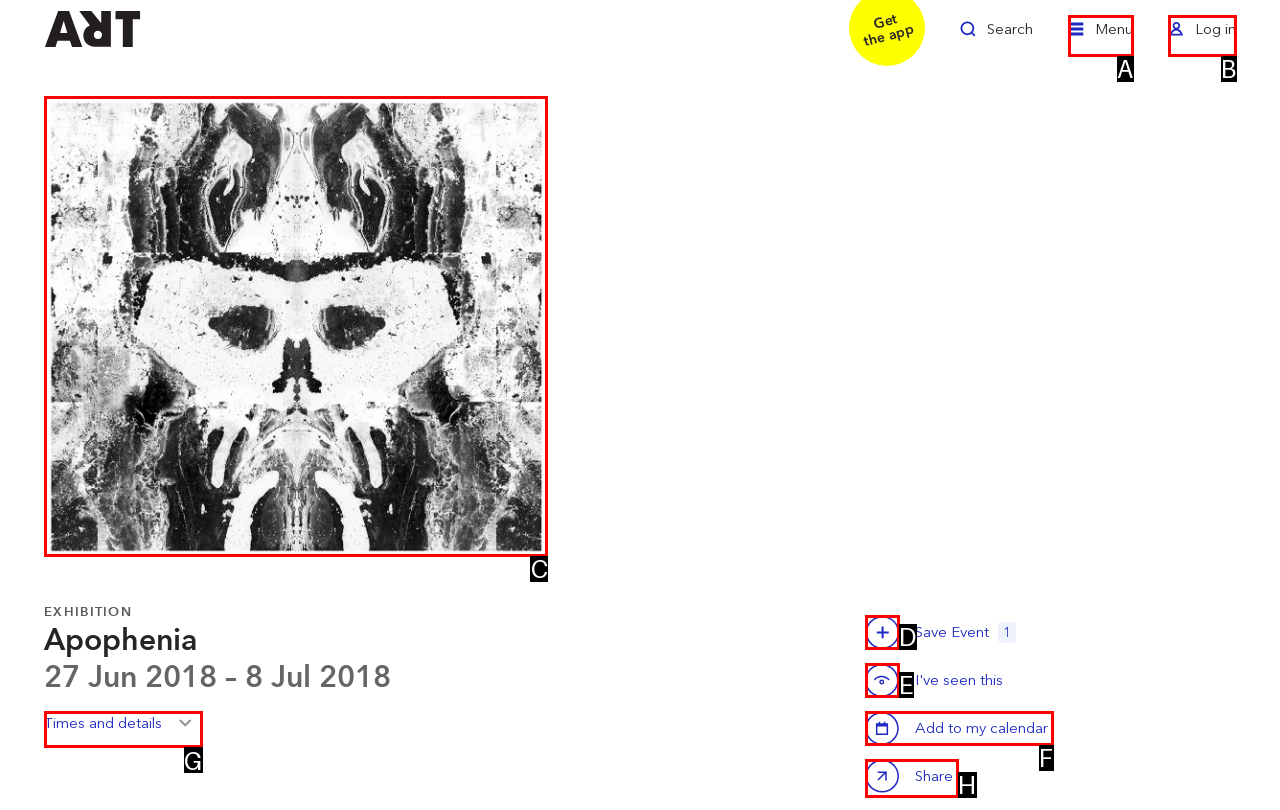From the options presented, which lettered element matches this description: About Us
Reply solely with the letter of the matching option.

None